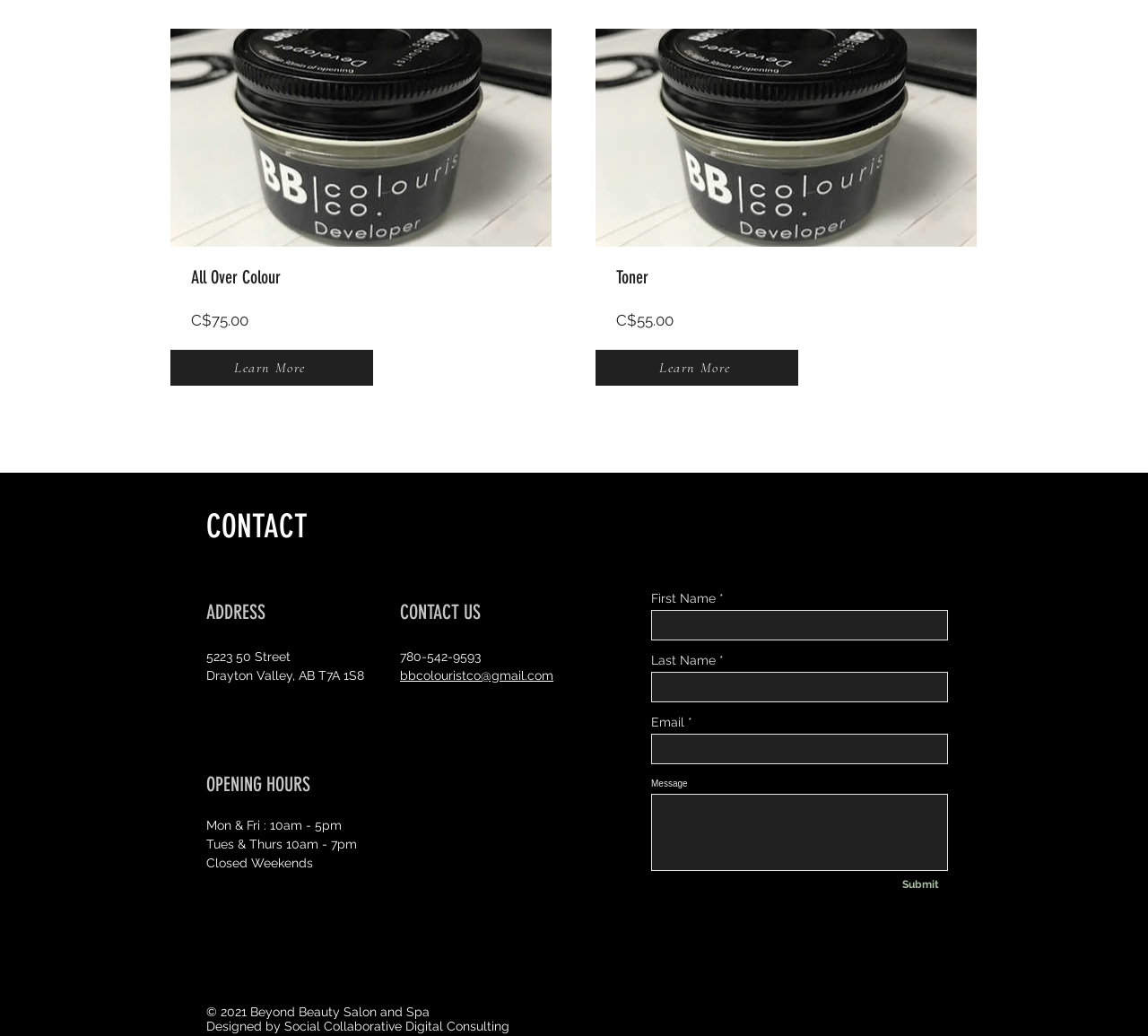Find the bounding box coordinates for the element that must be clicked to complete the instruction: "Contact us via email". The coordinates should be four float numbers between 0 and 1, indicated as [left, top, right, bottom].

[0.348, 0.645, 0.482, 0.659]